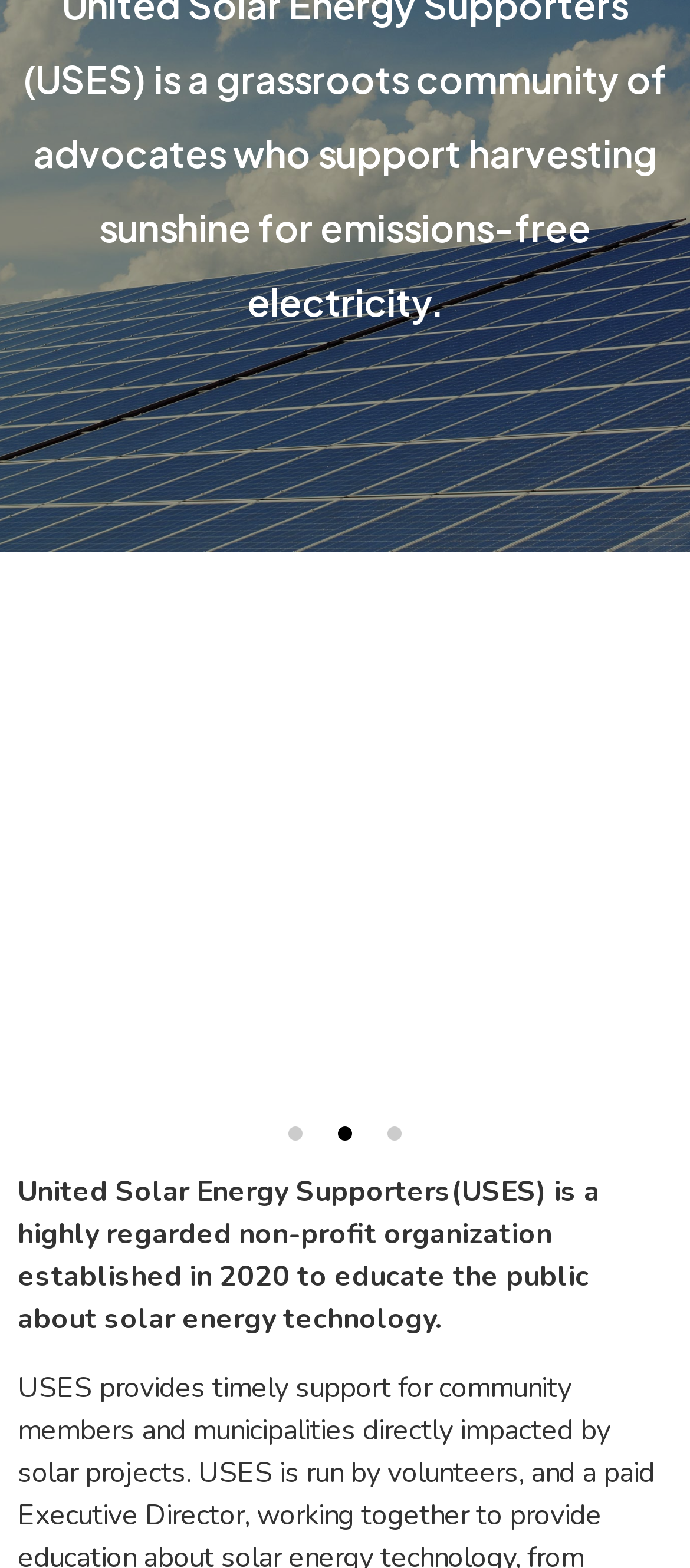Give a short answer using one word or phrase for the question:
How many buttons are there to navigate slides?

5